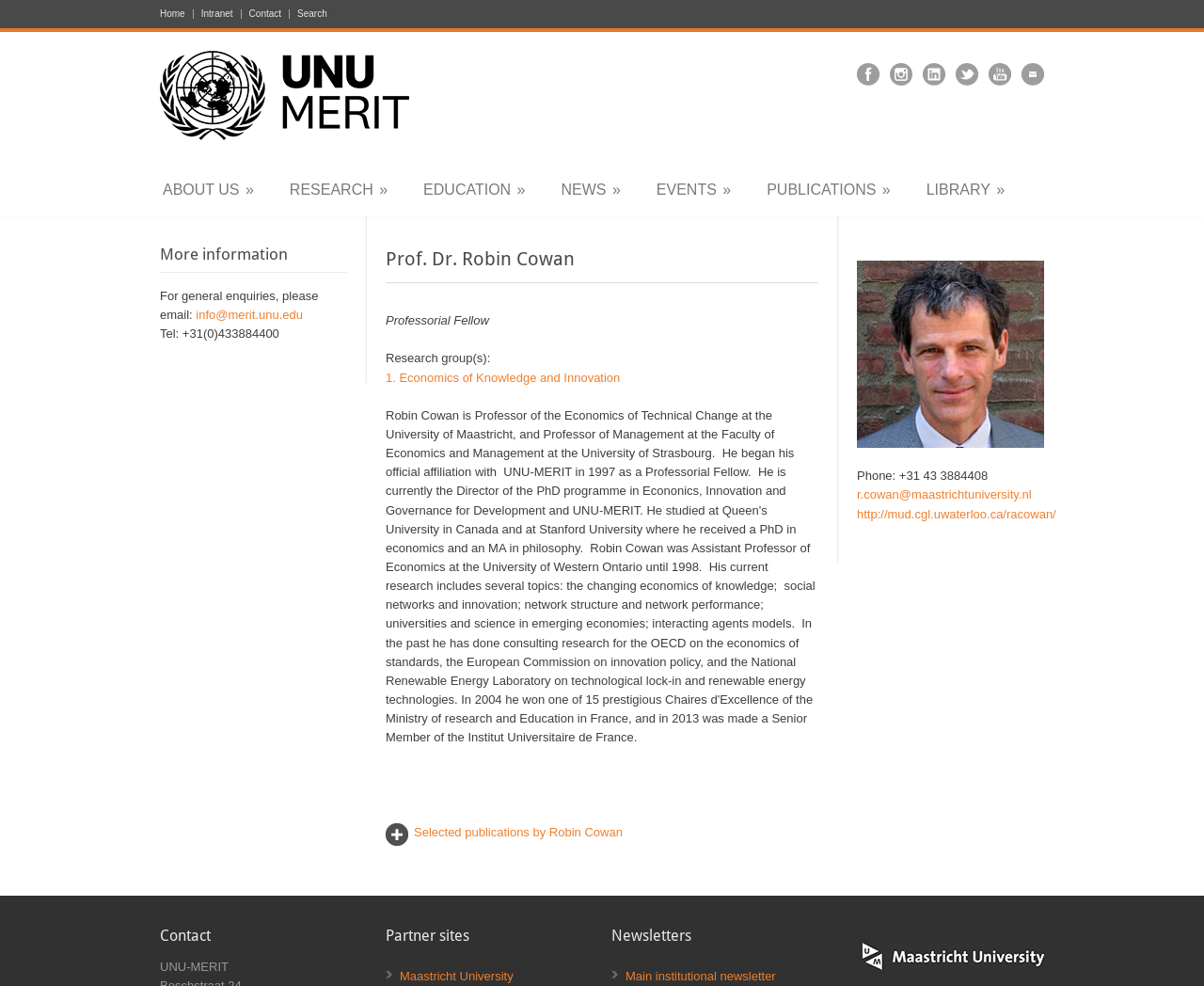Find the bounding box coordinates for the UI element whose description is: "Selected publications by Robin Cowan". The coordinates should be four float numbers between 0 and 1, in the format [left, top, right, bottom].

[0.344, 0.837, 0.517, 0.851]